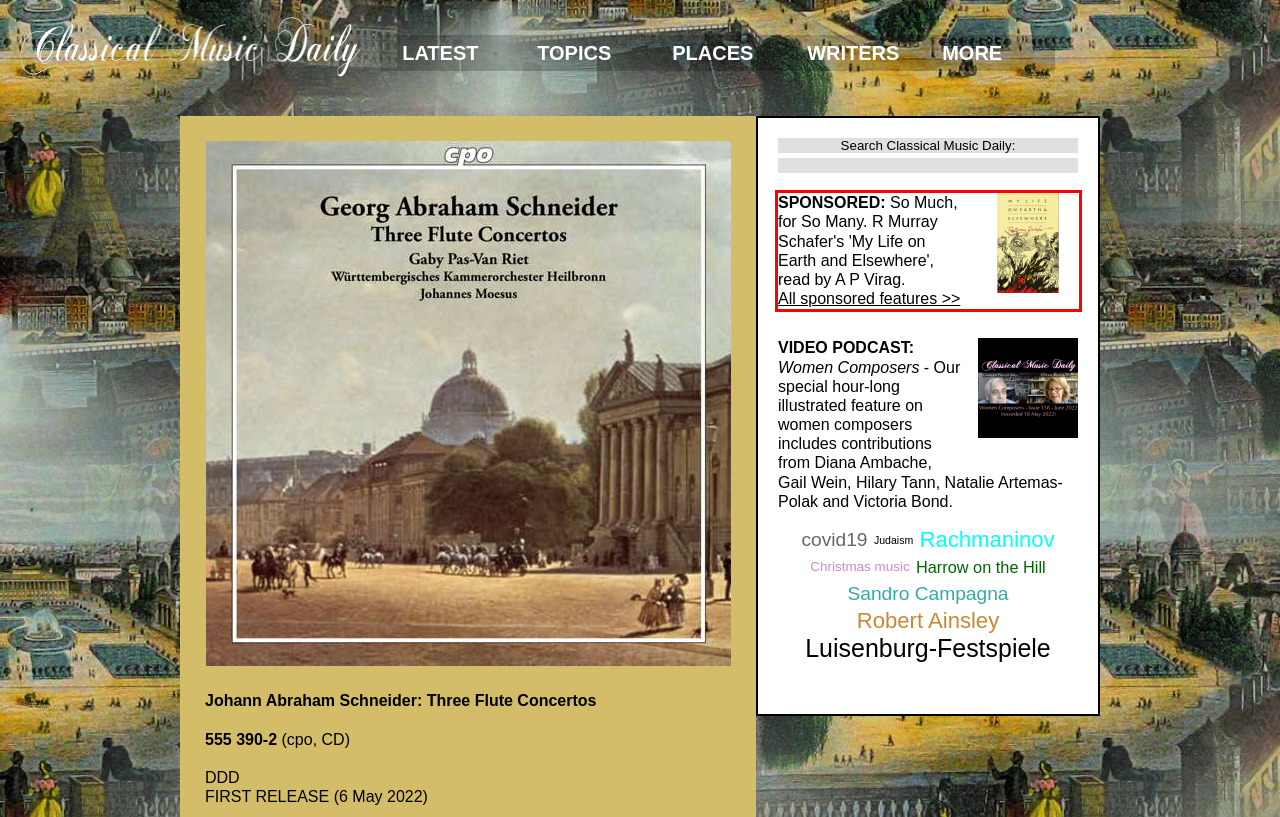Within the provided webpage screenshot, find the red rectangle bounding box and perform OCR to obtain the text content.

SPONSORED: So Much, for So Many. R Murray Schafer's 'My Life on Earth and Elsewhere', read by A P Virag. All sponsored features >>